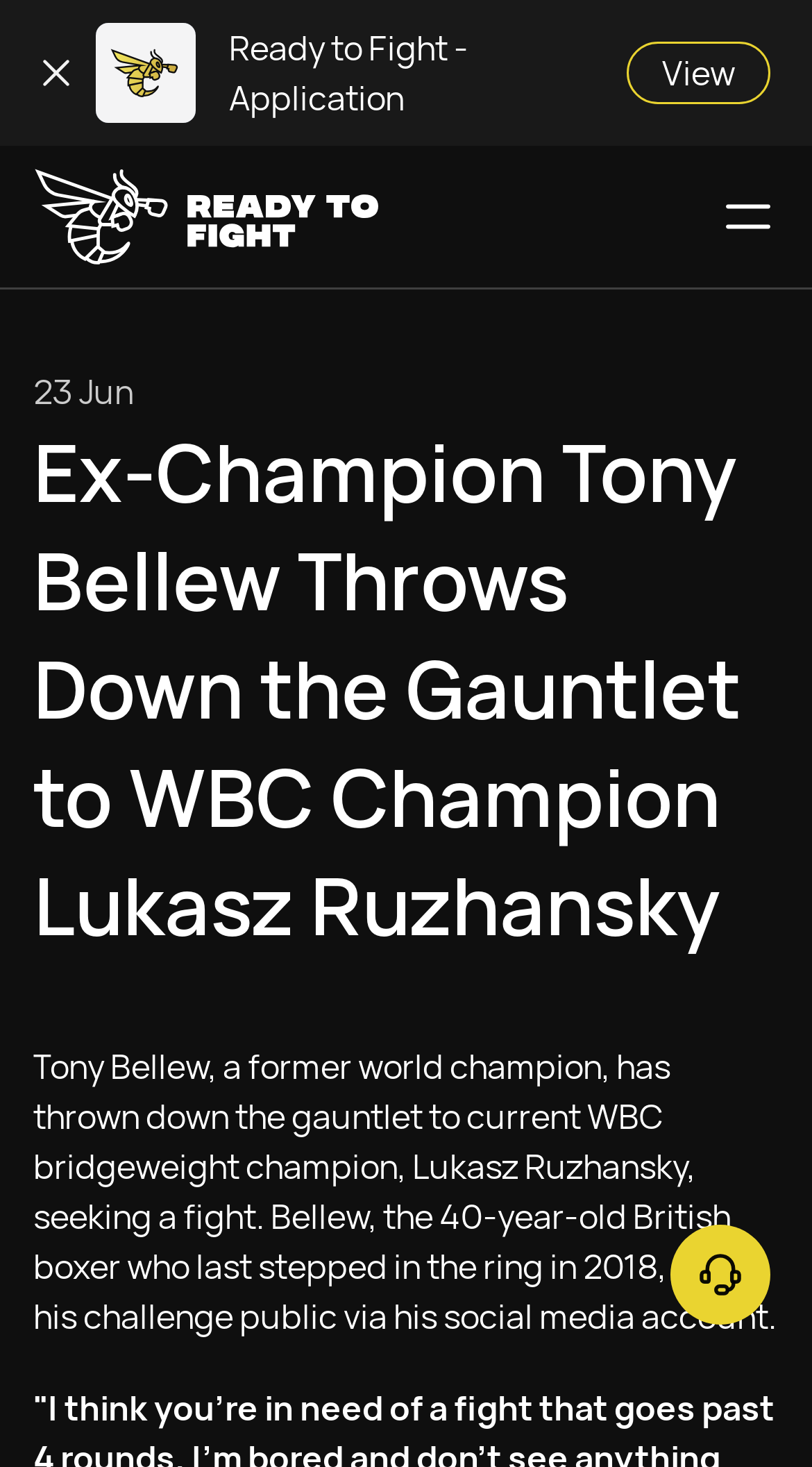Examine the image carefully and respond to the question with a detailed answer: 
What is the platform where Tony Bellew made his challenge public?

The answer can be found in the StaticText element with the text 'Bellew, the 40-year-old British boxer who last stepped in the ring in 2018, made his challenge public via his social media account.'